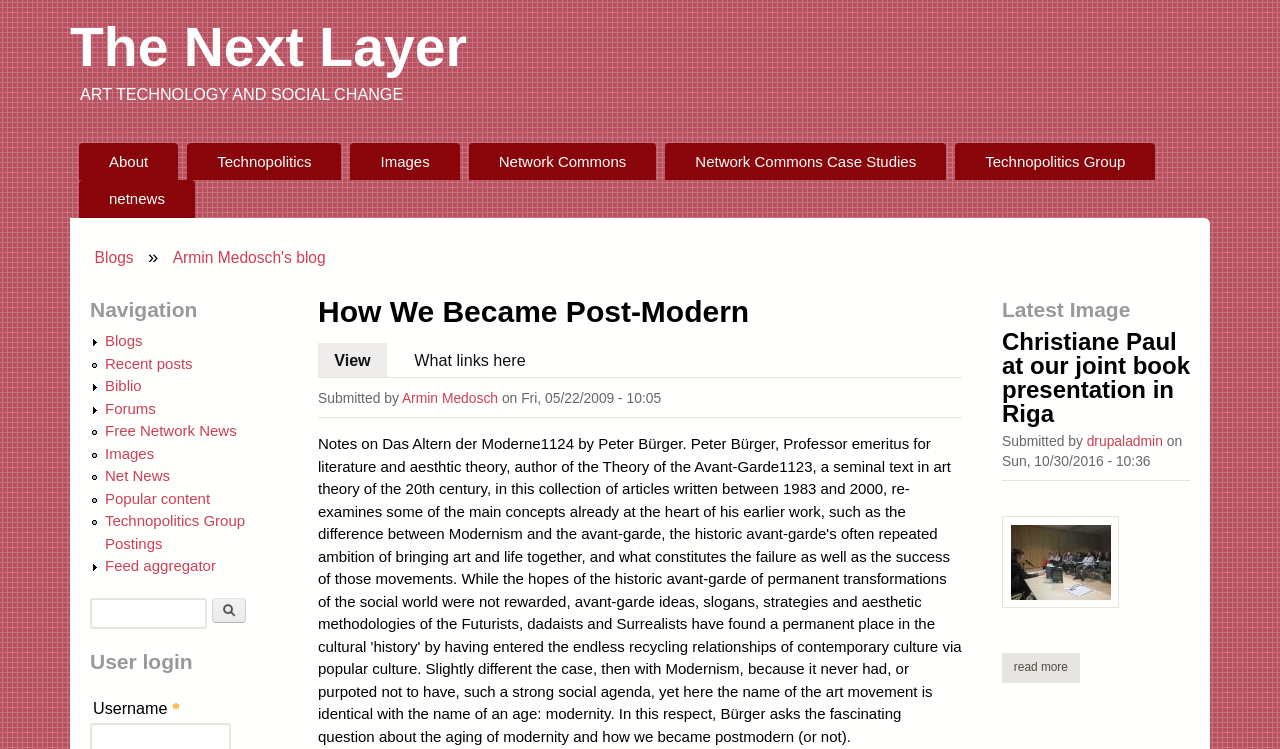Predict the bounding box of the UI element that fits this description: "Network Commons Case Studies".

[0.52, 0.19, 0.739, 0.241]